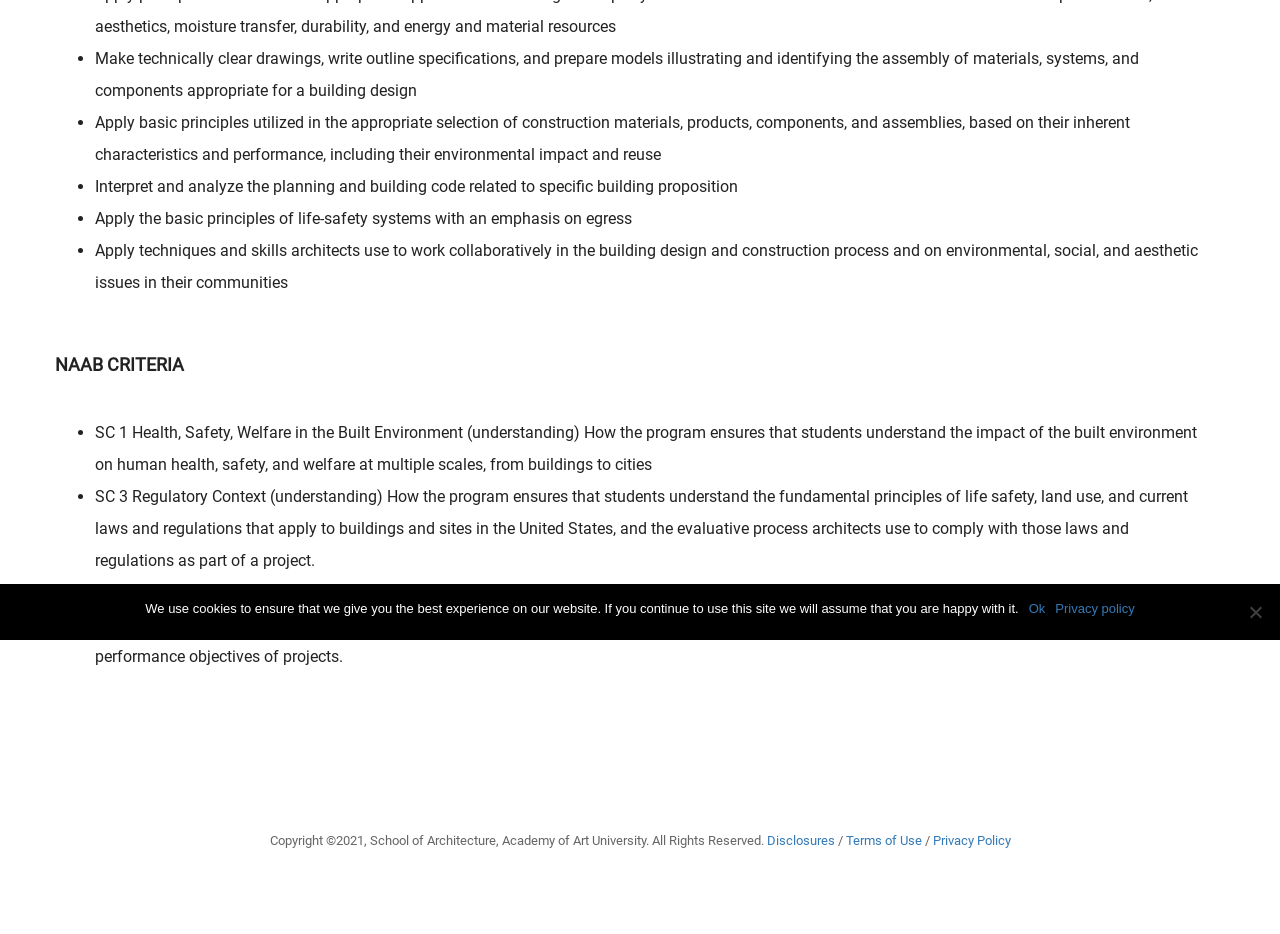Bounding box coordinates are specified in the format (top-left x, top-left y, bottom-right x, bottom-right y). All values are floating point numbers bounded between 0 and 1. Please provide the bounding box coordinate of the region this sentence describes: Terms of Use

[0.661, 0.892, 0.72, 0.908]